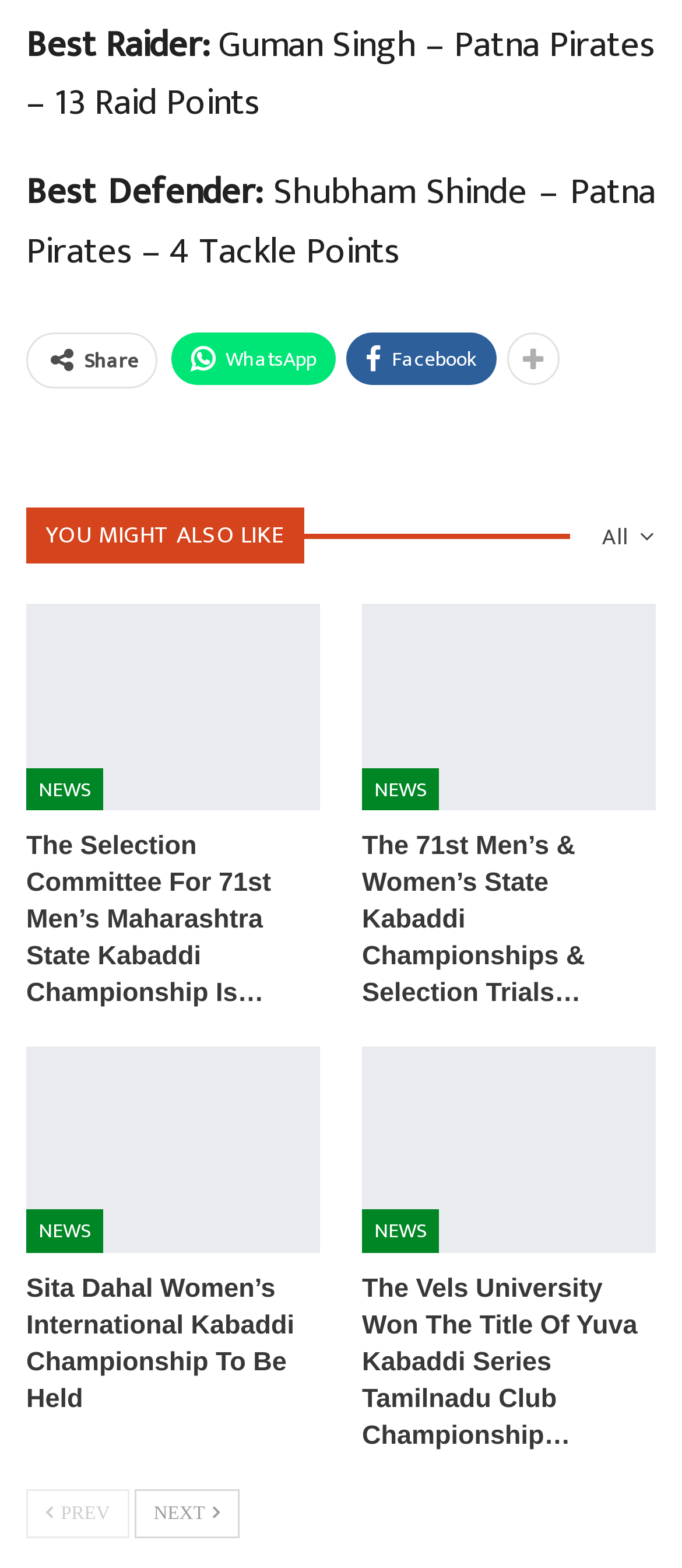Determine the bounding box coordinates for the clickable element required to fulfill the instruction: "Go to the previous page". Provide the coordinates as four float numbers between 0 and 1, i.e., [left, top, right, bottom].

[0.038, 0.949, 0.189, 0.98]